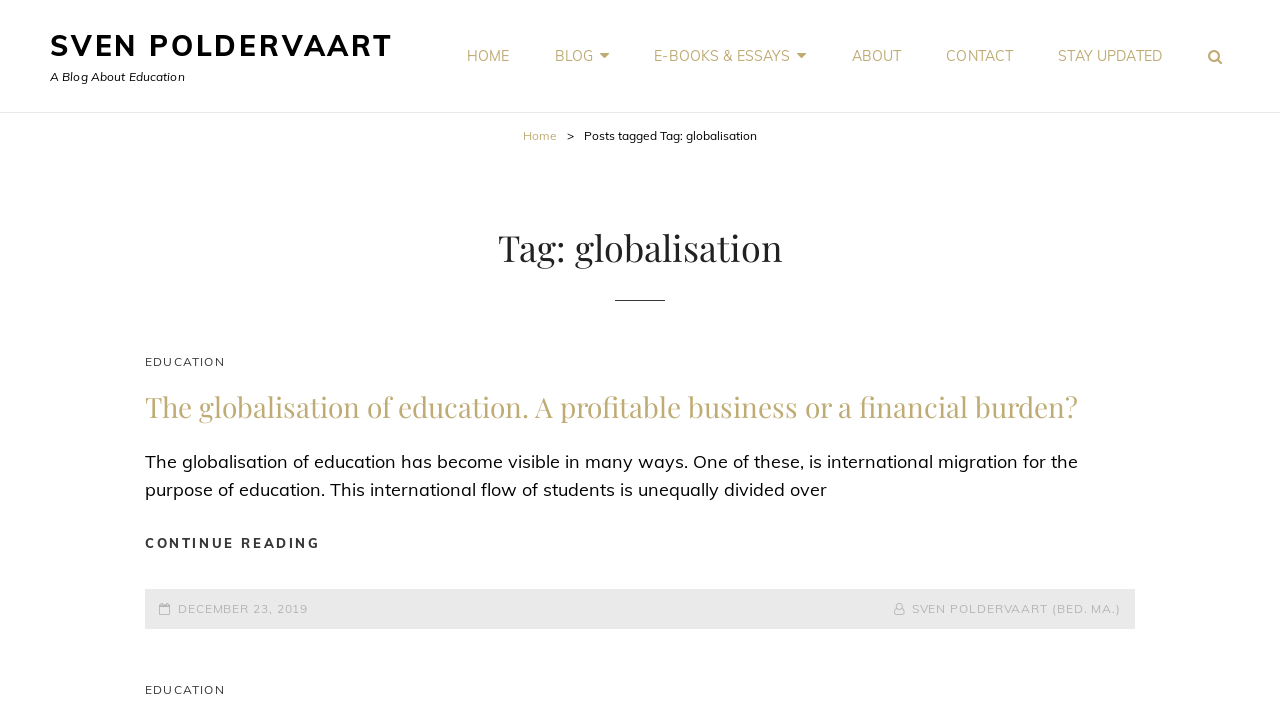Can you give a comprehensive explanation to the question given the content of the image?
When was the article posted?

The posting date of the article can be found at the bottom of the webpage, where it says 'POSTED-ON DECEMBER 23, 2019'.